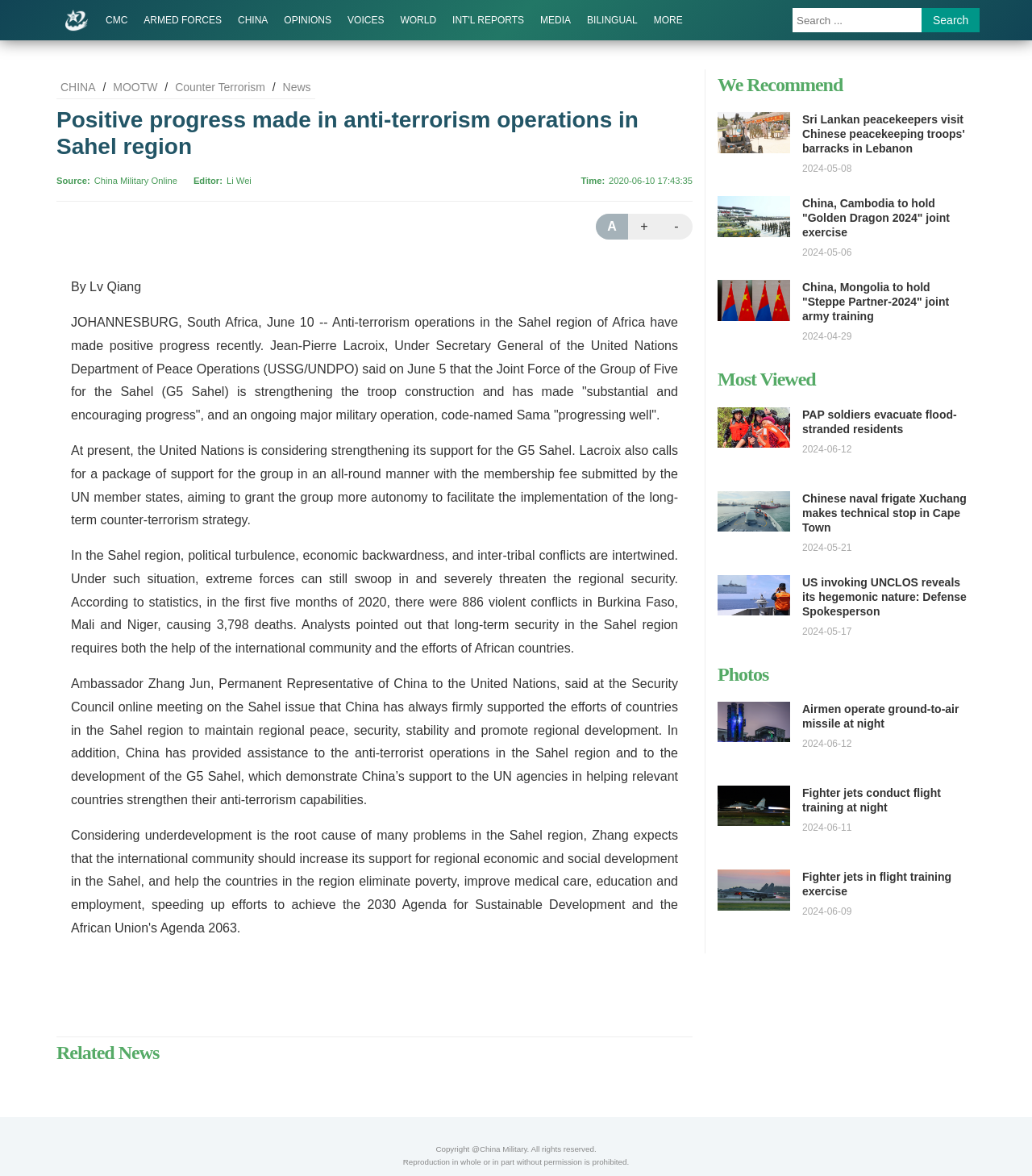Provide the bounding box coordinates for the UI element described in this sentence: "MEDIA". The coordinates should be four float values between 0 and 1, i.e., [left, top, right, bottom].

[0.516, 0.0, 0.561, 0.034]